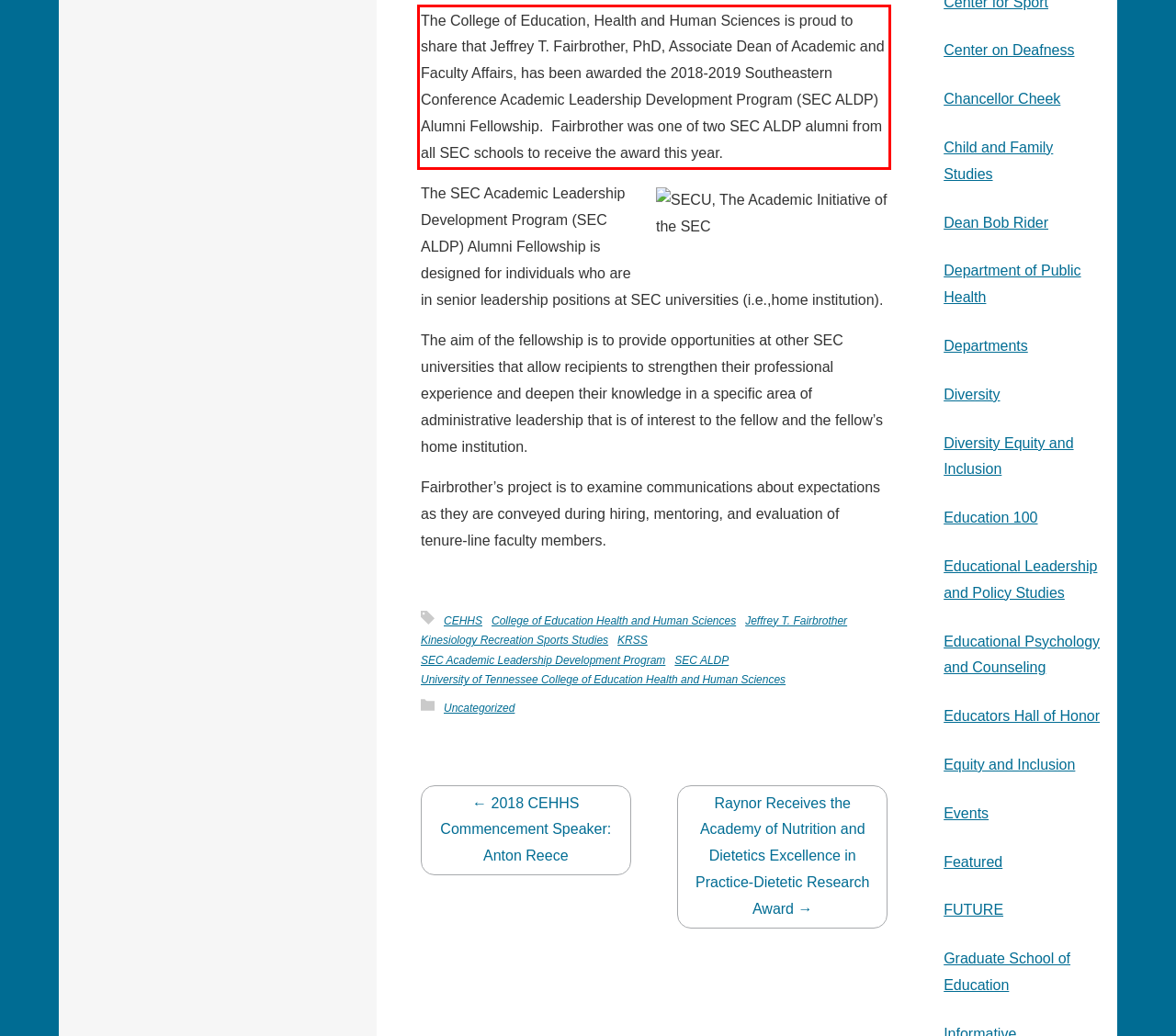From the given screenshot of a webpage, identify the red bounding box and extract the text content within it.

The College of Education, Health and Human Sciences is proud to share that Jeffrey T. Fairbrother, PhD, Associate Dean of Academic and Faculty Affairs, has been awarded the 2018-2019 Southeastern Conference Academic Leadership Development Program (SEC ALDP) Alumni Fellowship. Fairbrother was one of two SEC ALDP alumni from all SEC schools to receive the award this year.